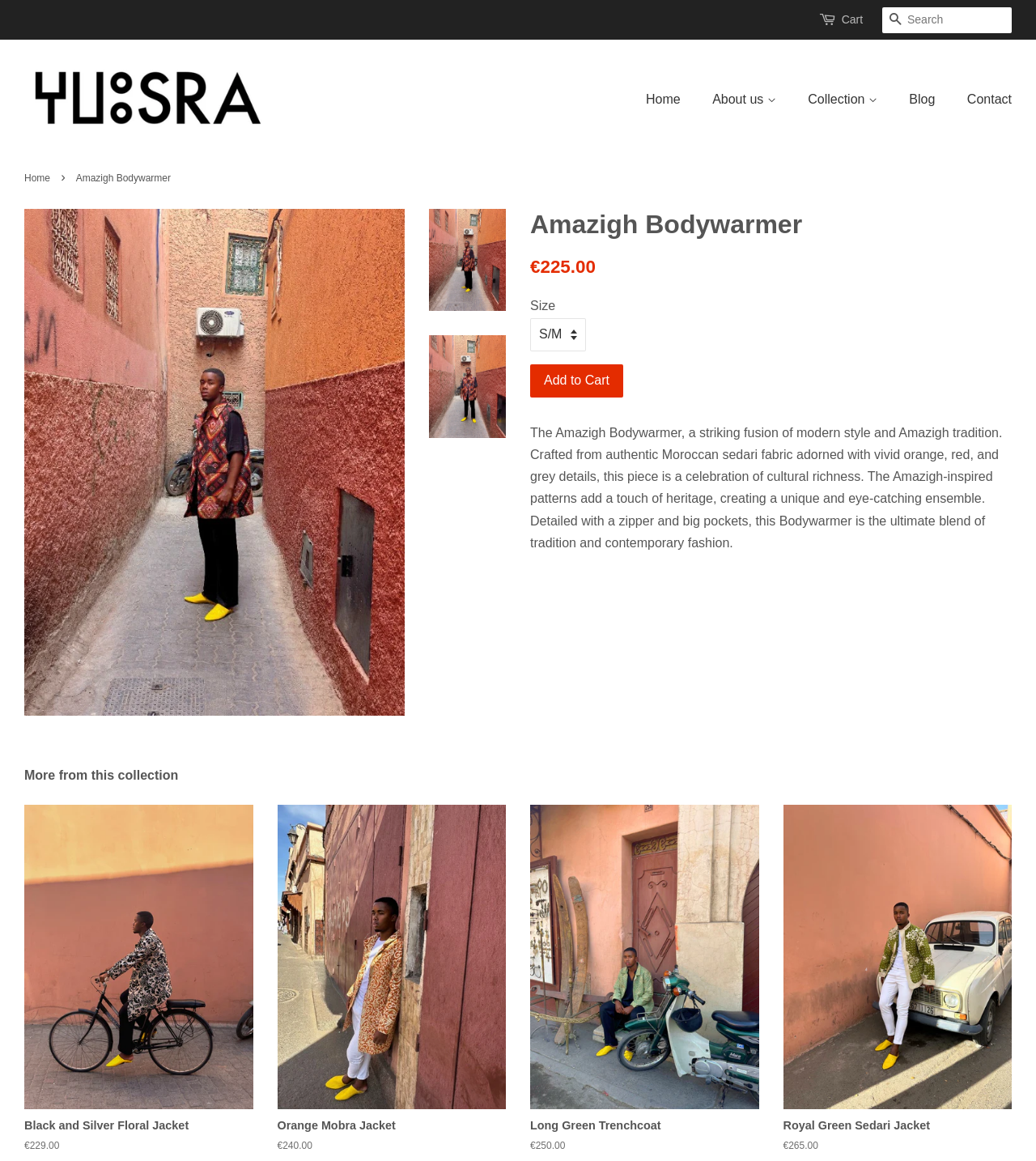Pinpoint the bounding box coordinates of the clickable area needed to execute the instruction: "Search for products". The coordinates should be specified as four float numbers between 0 and 1, i.e., [left, top, right, bottom].

[0.852, 0.006, 0.977, 0.028]